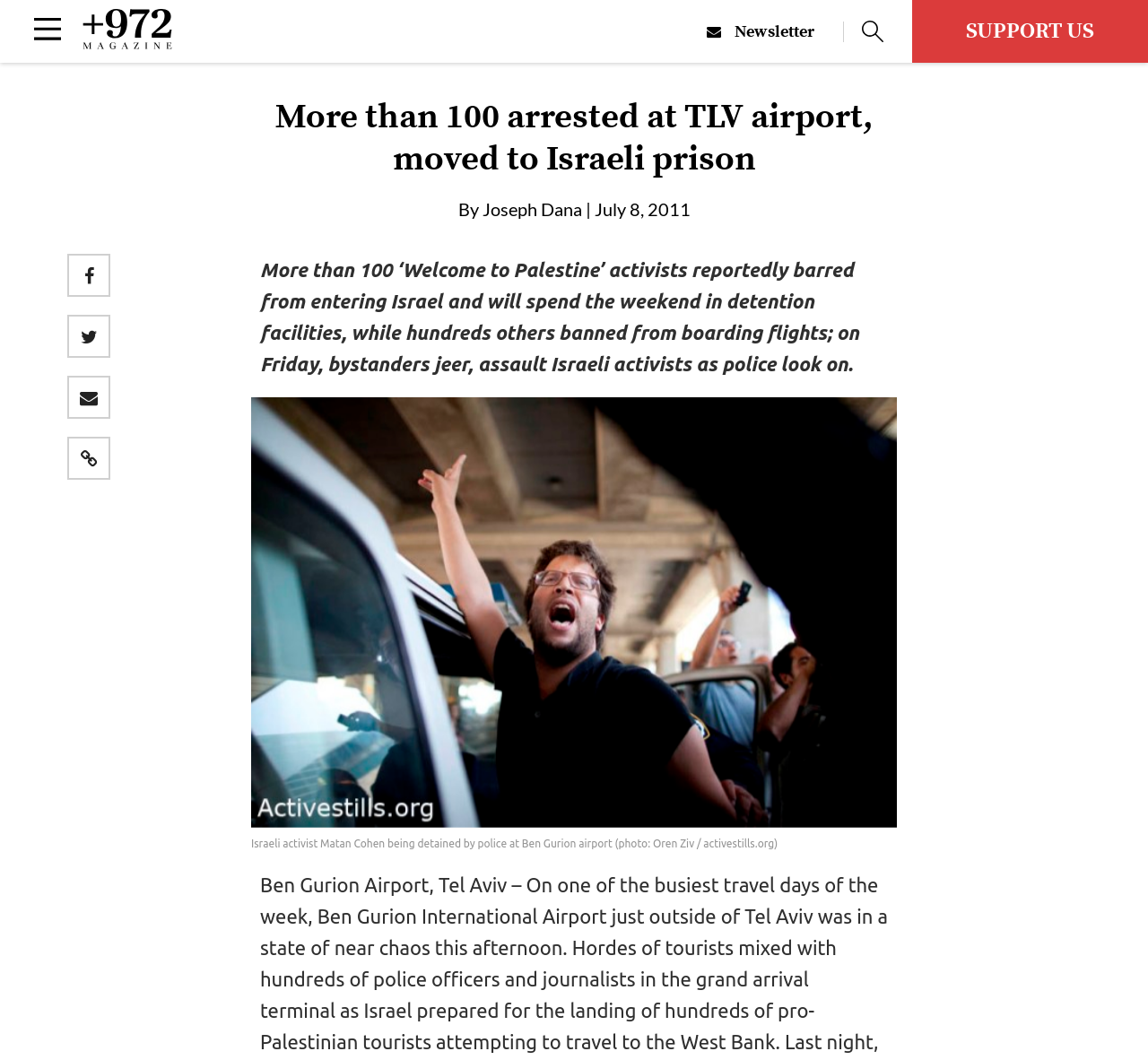What is the date of the article?
Look at the image and answer the question with a single word or phrase.

July 8, 2011